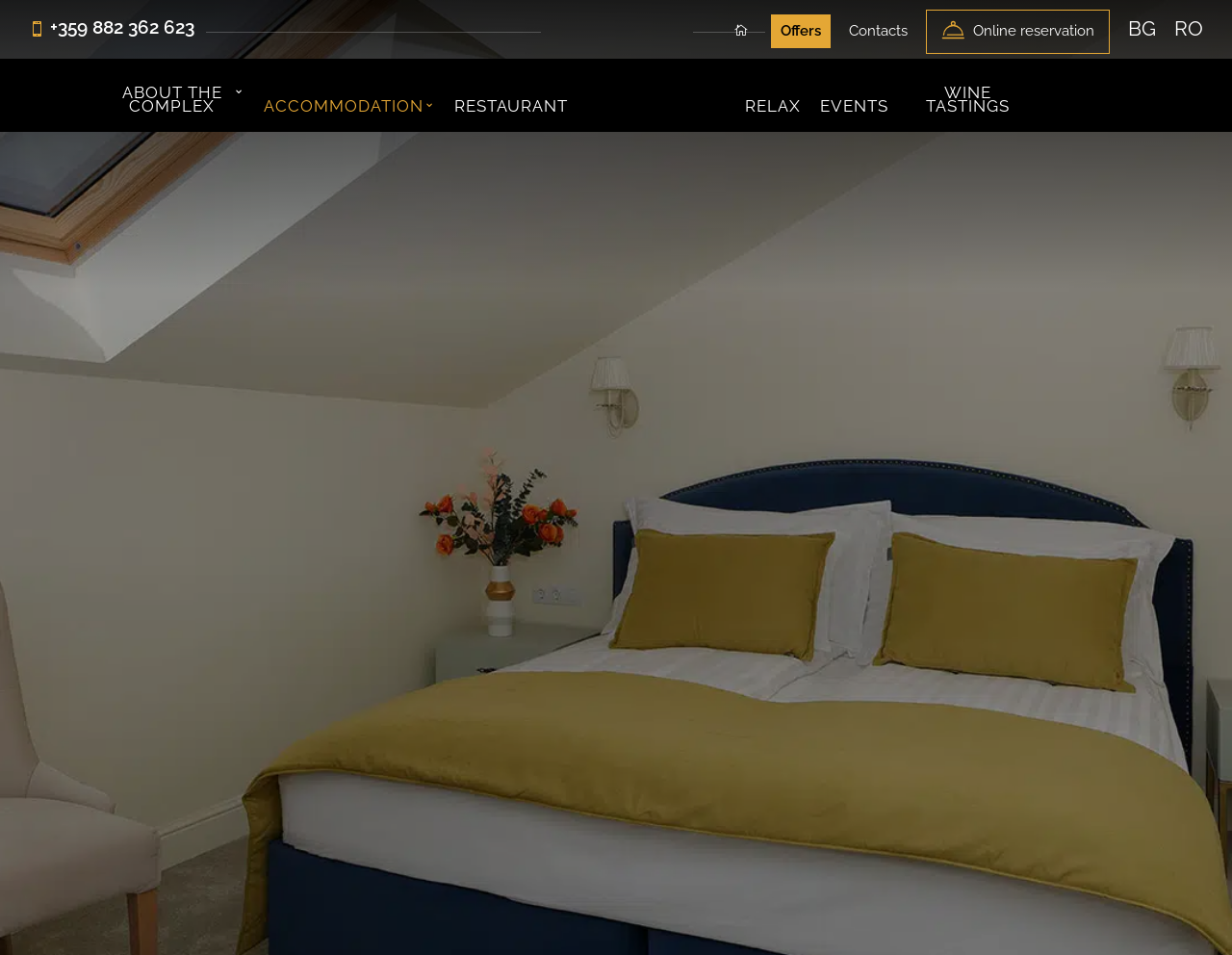Please give the bounding box coordinates of the area that should be clicked to fulfill the following instruction: "Check accommodation options". The coordinates should be in the format of four float numbers from 0 to 1, i.e., [left, top, right, bottom].

[0.214, 0.104, 0.353, 0.139]